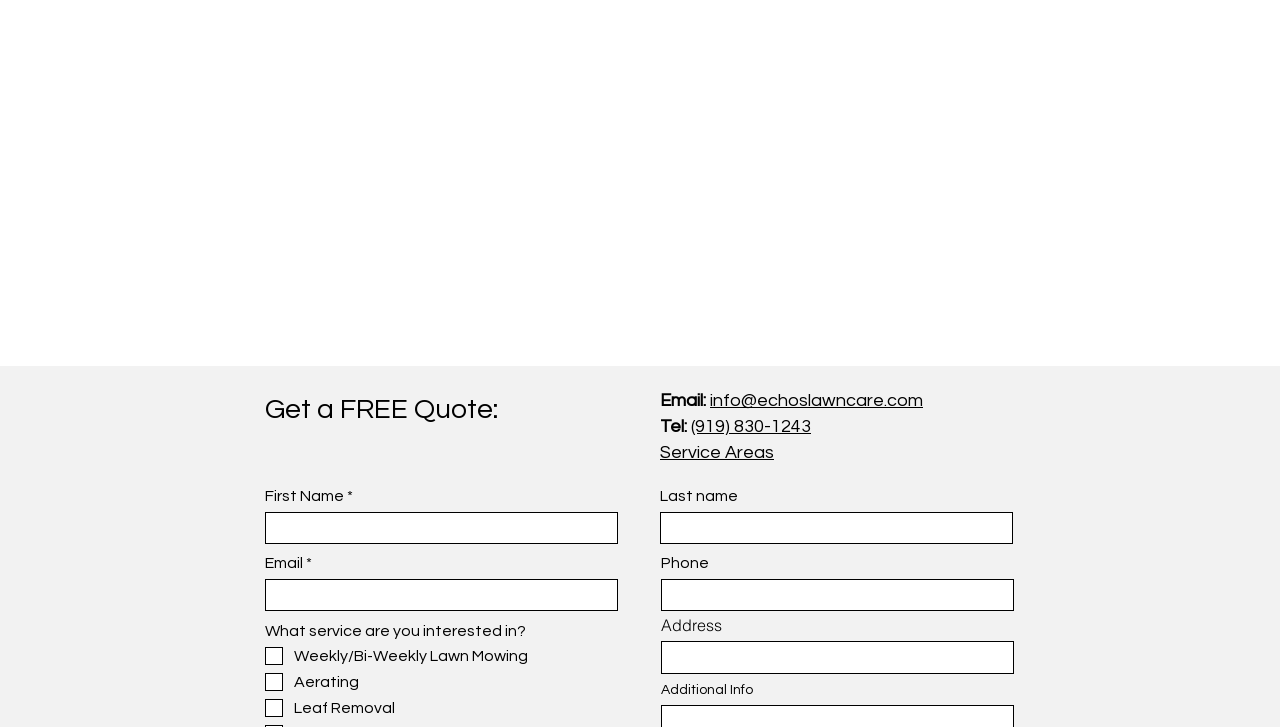Can you identify the bounding box coordinates of the clickable region needed to carry out this instruction: 'Enter first name'? The coordinates should be four float numbers within the range of 0 to 1, stated as [left, top, right, bottom].

[0.207, 0.704, 0.483, 0.748]